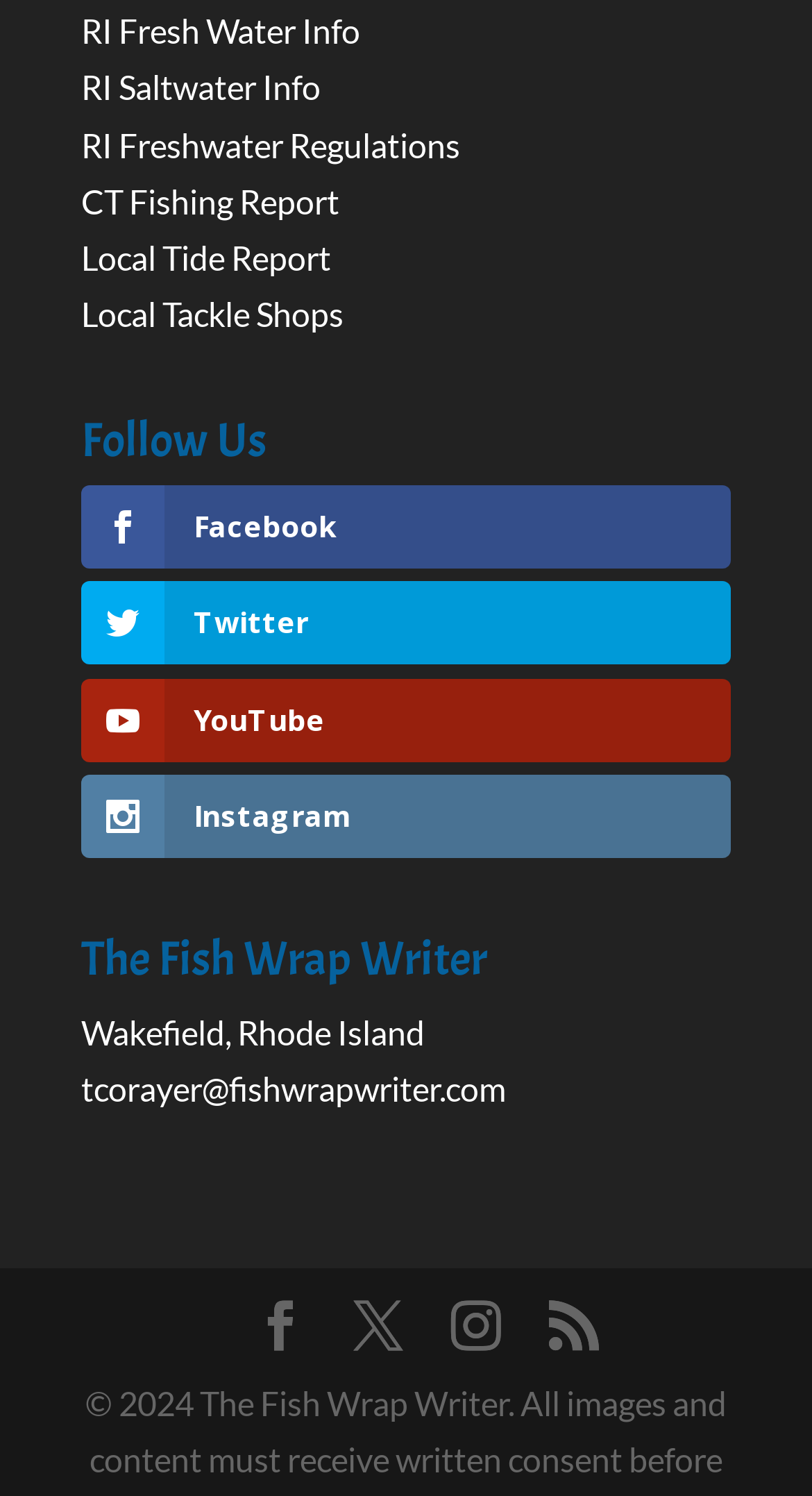Determine the bounding box coordinates of the region I should click to achieve the following instruction: "View CT Fishing Report". Ensure the bounding box coordinates are four float numbers between 0 and 1, i.e., [left, top, right, bottom].

[0.1, 0.121, 0.418, 0.147]